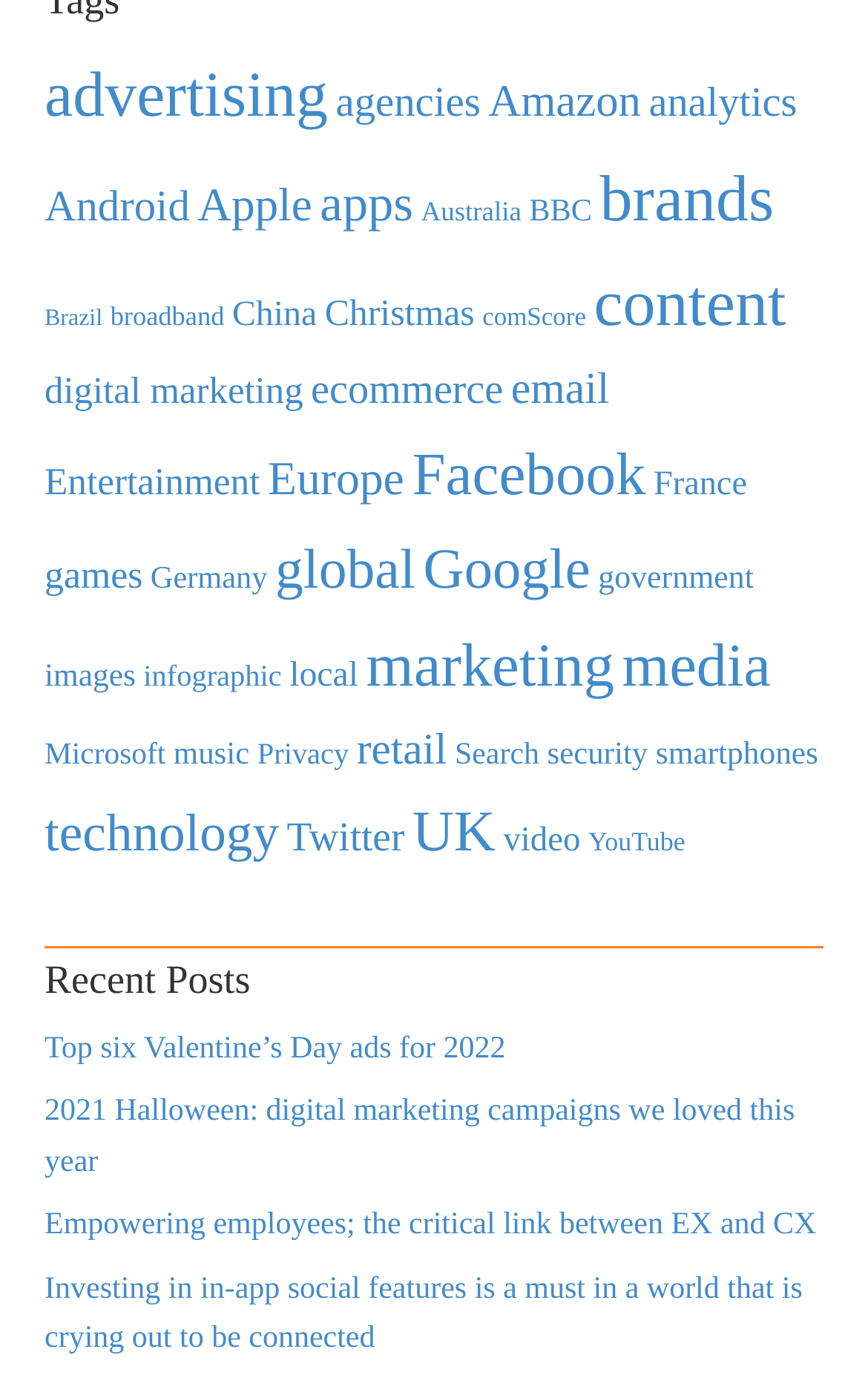Provide a brief response to the question using a single word or phrase: 
How many items are in the 'Australia' category?

371